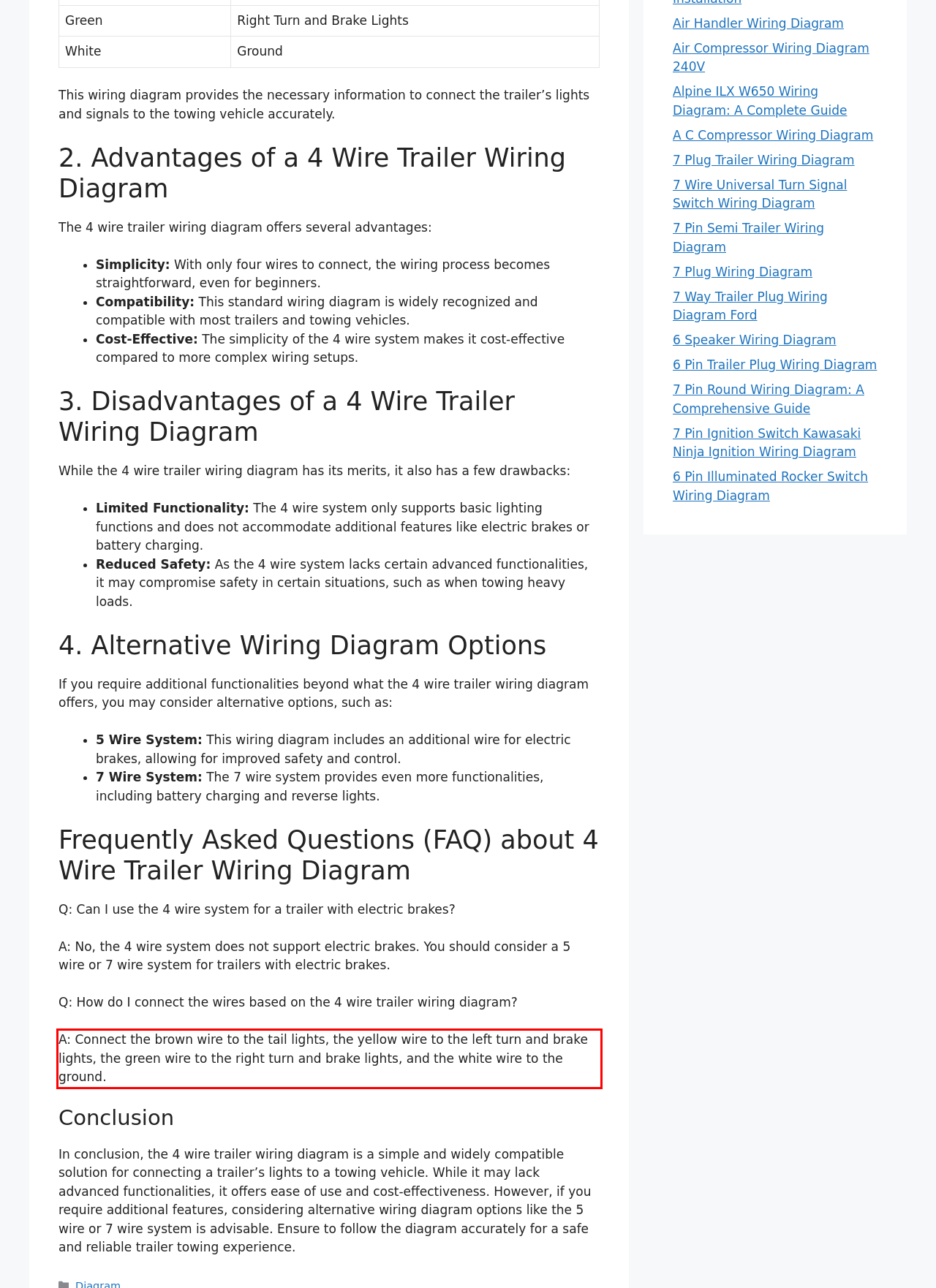Identify the text inside the red bounding box in the provided webpage screenshot and transcribe it.

A: Connect the brown wire to the tail lights, the yellow wire to the left turn and brake lights, the green wire to the right turn and brake lights, and the white wire to the ground.